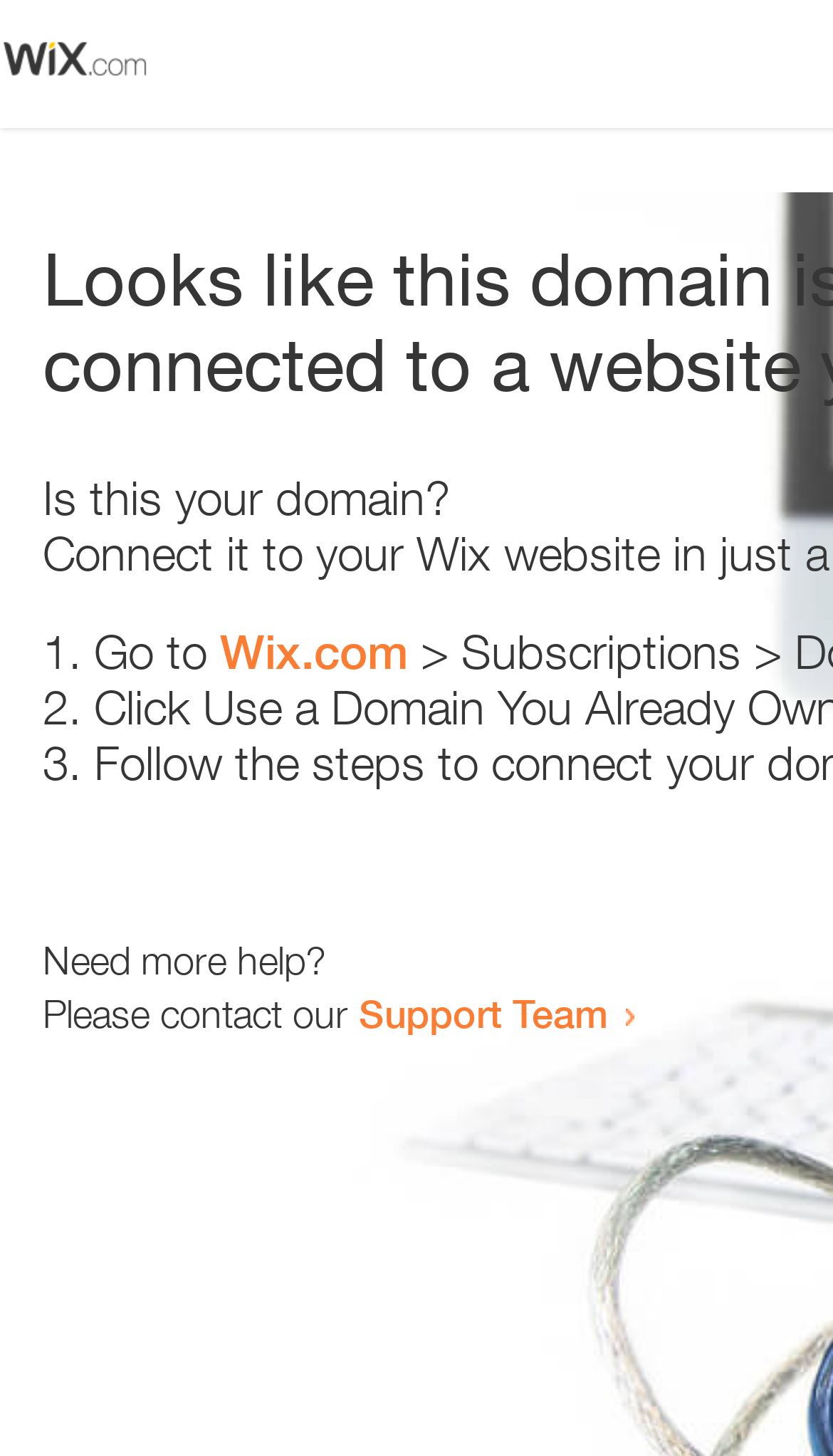What is the domain in question?
Look at the image and respond with a one-word or short-phrase answer.

this domain